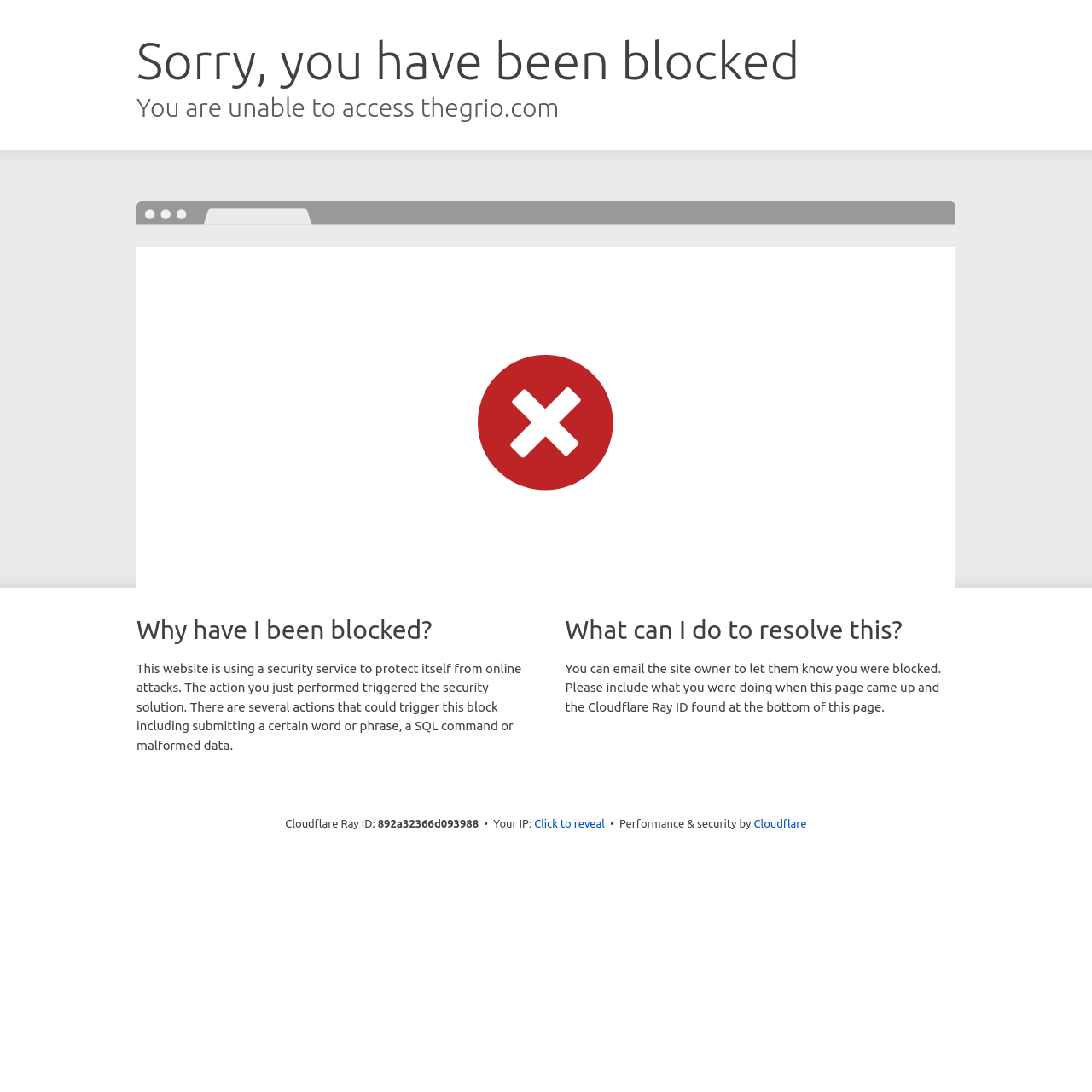Produce a meticulous description of the webpage.

The webpage is a Cloudflare error page, indicating that the user's access to a website has been blocked due to a security issue. At the top of the page, there are two headings: "Sorry, you have been blocked" and "You are unable to access thegrio.com". 

Below these headings, there is a section explaining why the user has been blocked, with a heading "Why have I been blocked?" followed by a paragraph of text describing the security service and the actions that may have triggered the block.

To the right of this section, there is another section with a heading "What can I do to resolve this?" followed by a paragraph of text suggesting that the user can email the site owner to resolve the issue.

At the bottom of the page, there is a section displaying technical information, including the Cloudflare Ray ID, the user's IP address, and a button to reveal the IP address. This section also includes a link to Cloudflare, indicating that the security service is provided by Cloudflare.